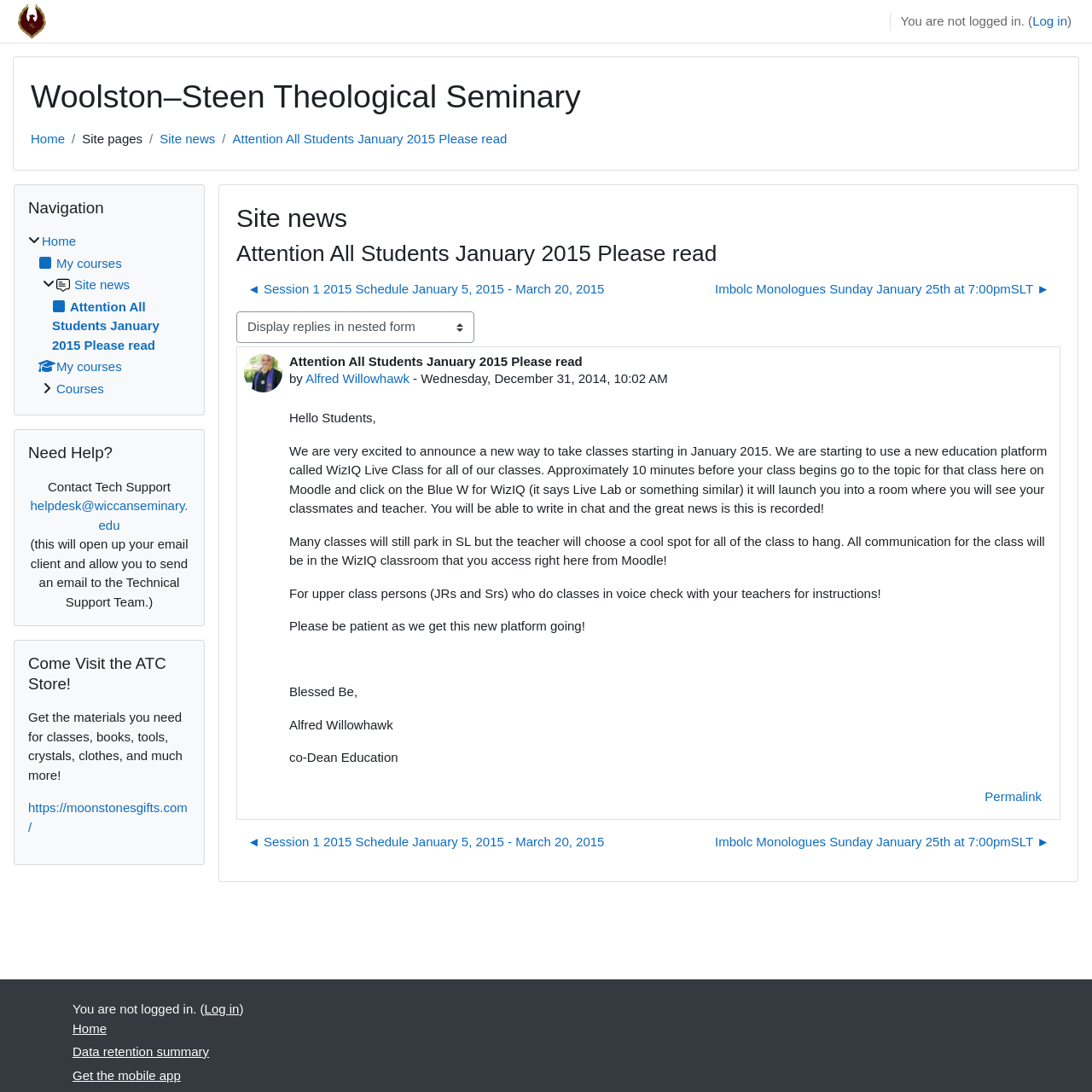Please extract and provide the main headline of the webpage.

Woolston–Steen Theological Seminary